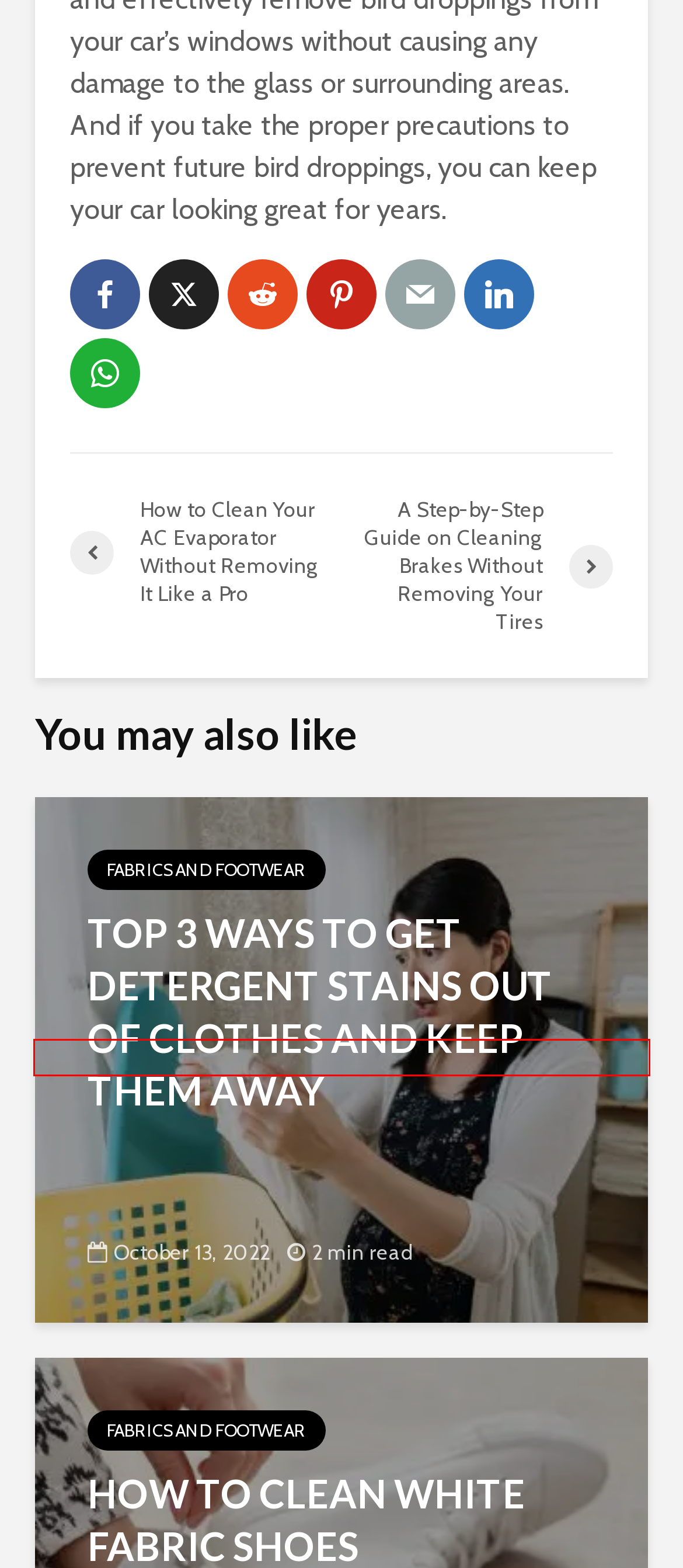Given a screenshot of a webpage with a red bounding box, please pick the webpage description that best fits the new webpage after clicking the element inside the bounding box. Here are the candidates:
A. How to Clean White Fabric Shoes - How to Clean
B. Top 3 Ways to Get Detergent Stains out of Clothes and Keep Them Away - How to Clean
C. Privacy Policy - How to Clean
D. A Step-by-Step Guide on Cleaning Brakes Without Removing Your Tires - How to Clean
E. Say Goodbye to Stains: The Ultimate Guide on How to Clean Your Iron - How to Clean
F. About Us - How to Clean
G. Home - How to Clean
H. Cars Archives - How to Clean

B